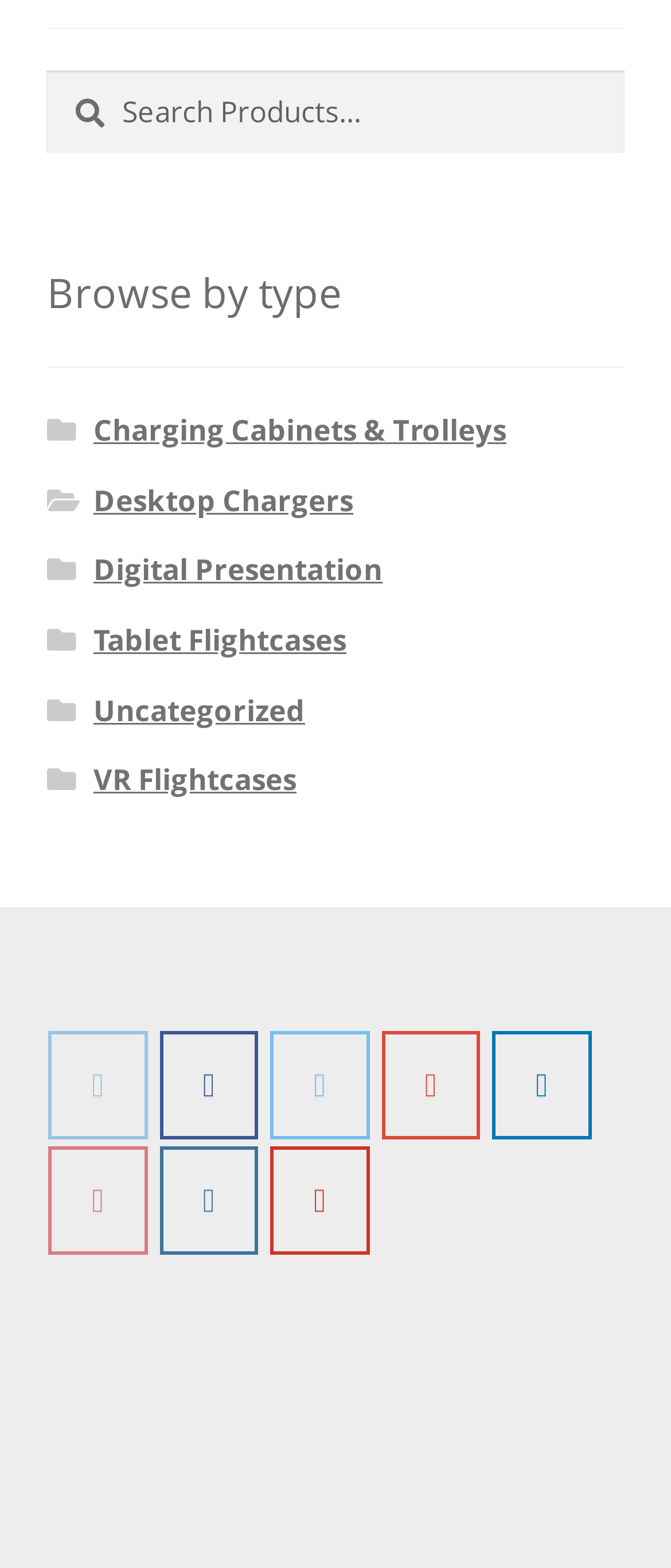How many links are listed under 'Browse by type' and social media platforms?
Provide a one-word or short-phrase answer based on the image.

12